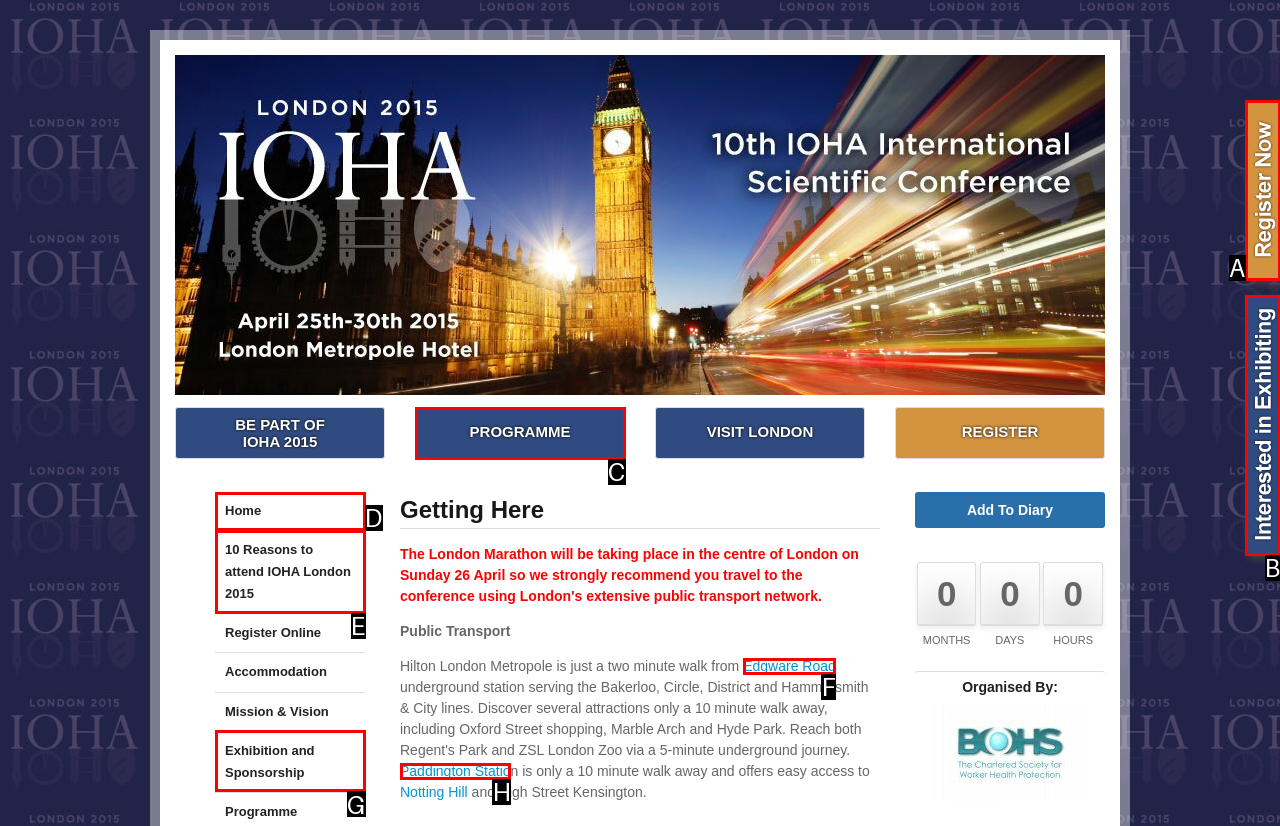Identify the correct UI element to click on to achieve the following task: Get information about Edgware Road Respond with the corresponding letter from the given choices.

F